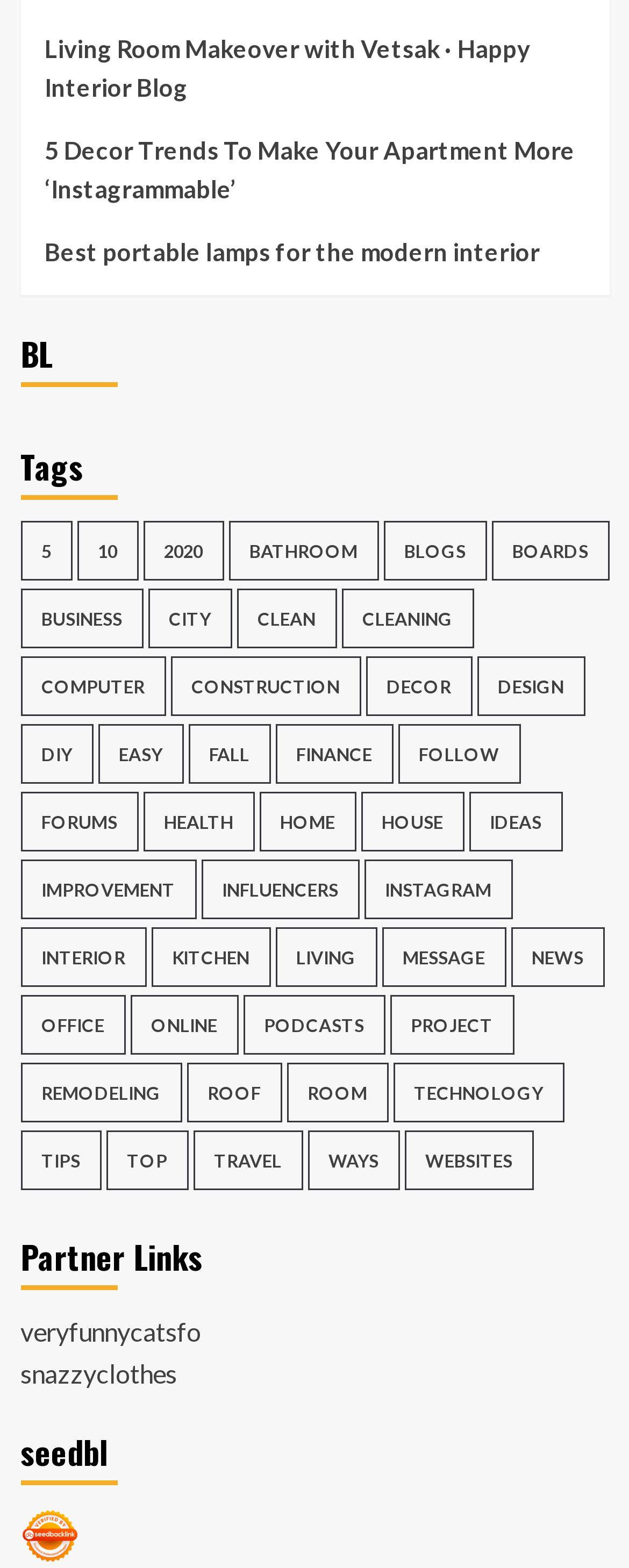Using the provided element description "Technology", determine the bounding box coordinates of the UI element.

[0.624, 0.678, 0.896, 0.716]